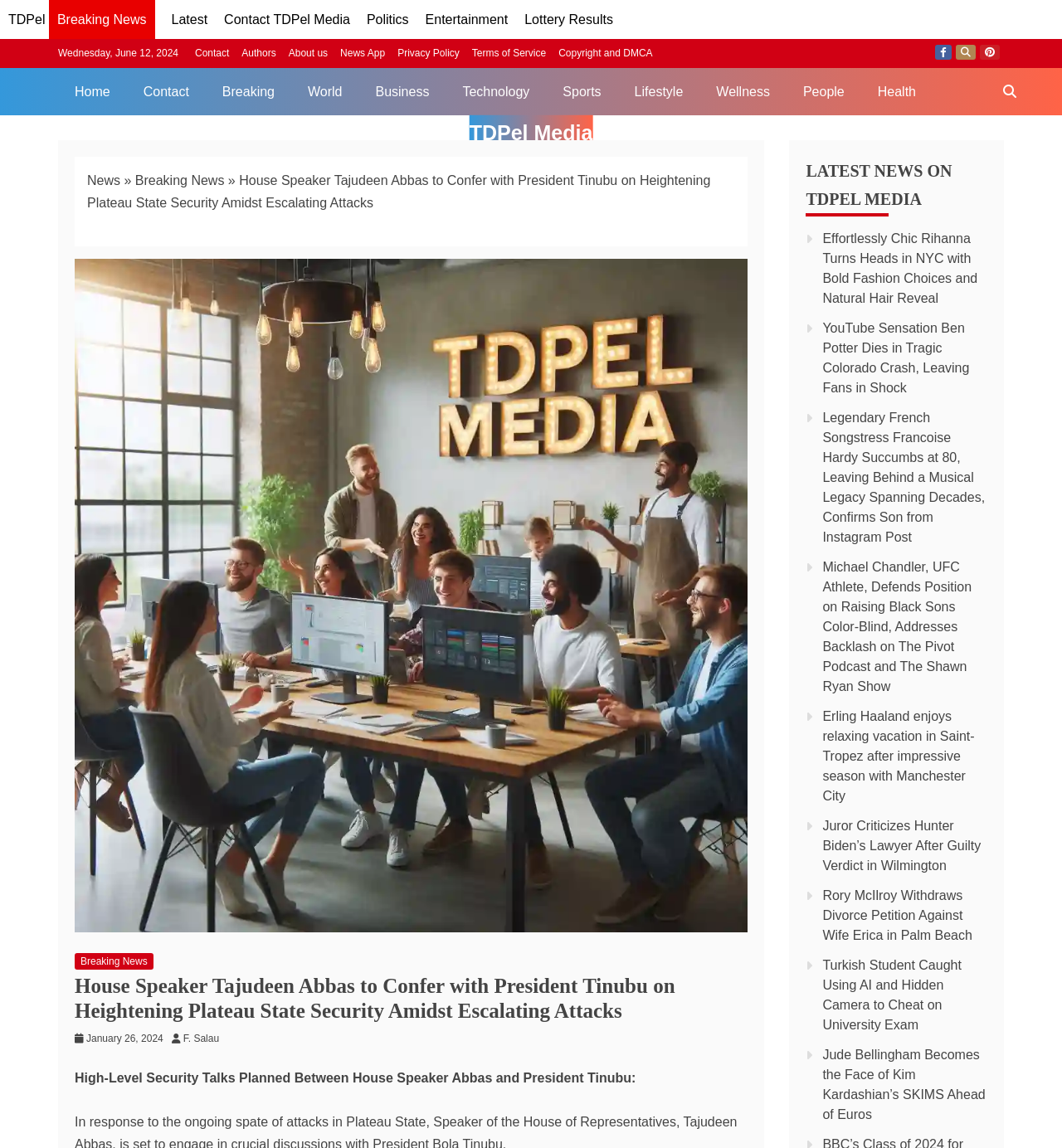What is the name of the social media platform represented by the icon ''?
Answer the question with just one word or phrase using the image.

Facebook